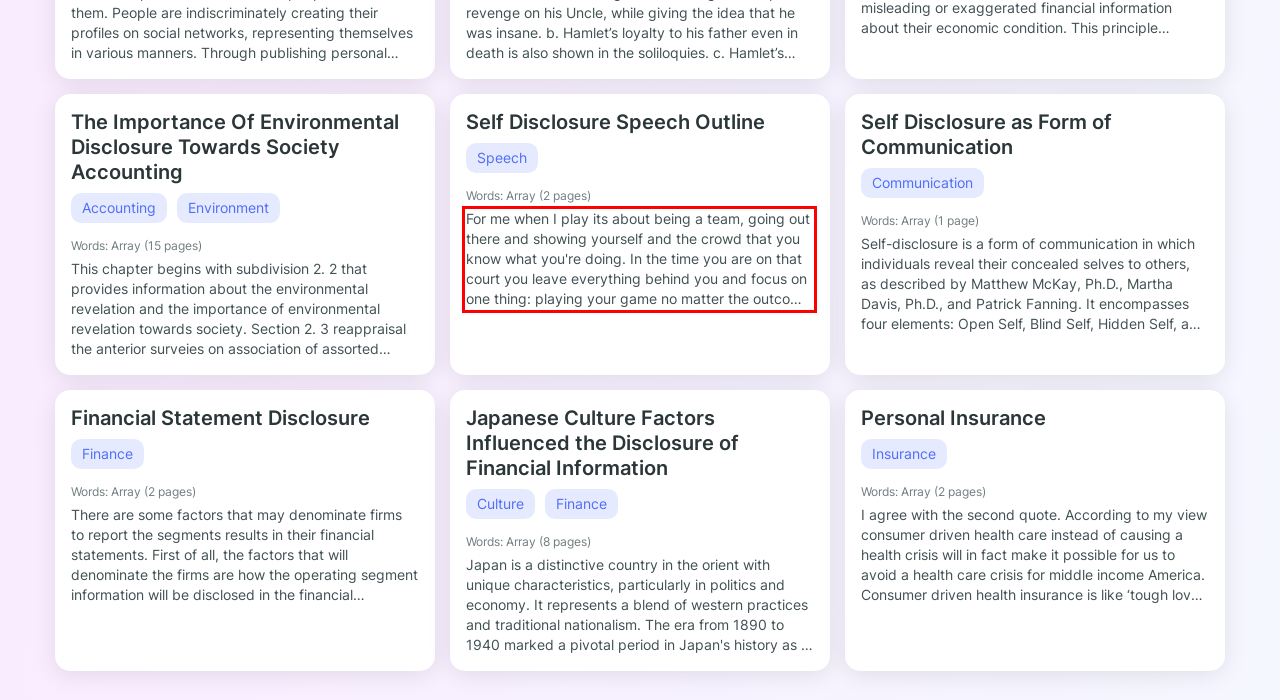Given a screenshot of a webpage containing a red bounding box, perform OCR on the text within this red bounding box and provide the text content.

For me when I play its about being a team, going out there and showing yourself and the crowd that you know what you're doing. In the time you are on that court you leave everything behind you and focus on one thing: playing your game no matter the outcome and leaving everything on the